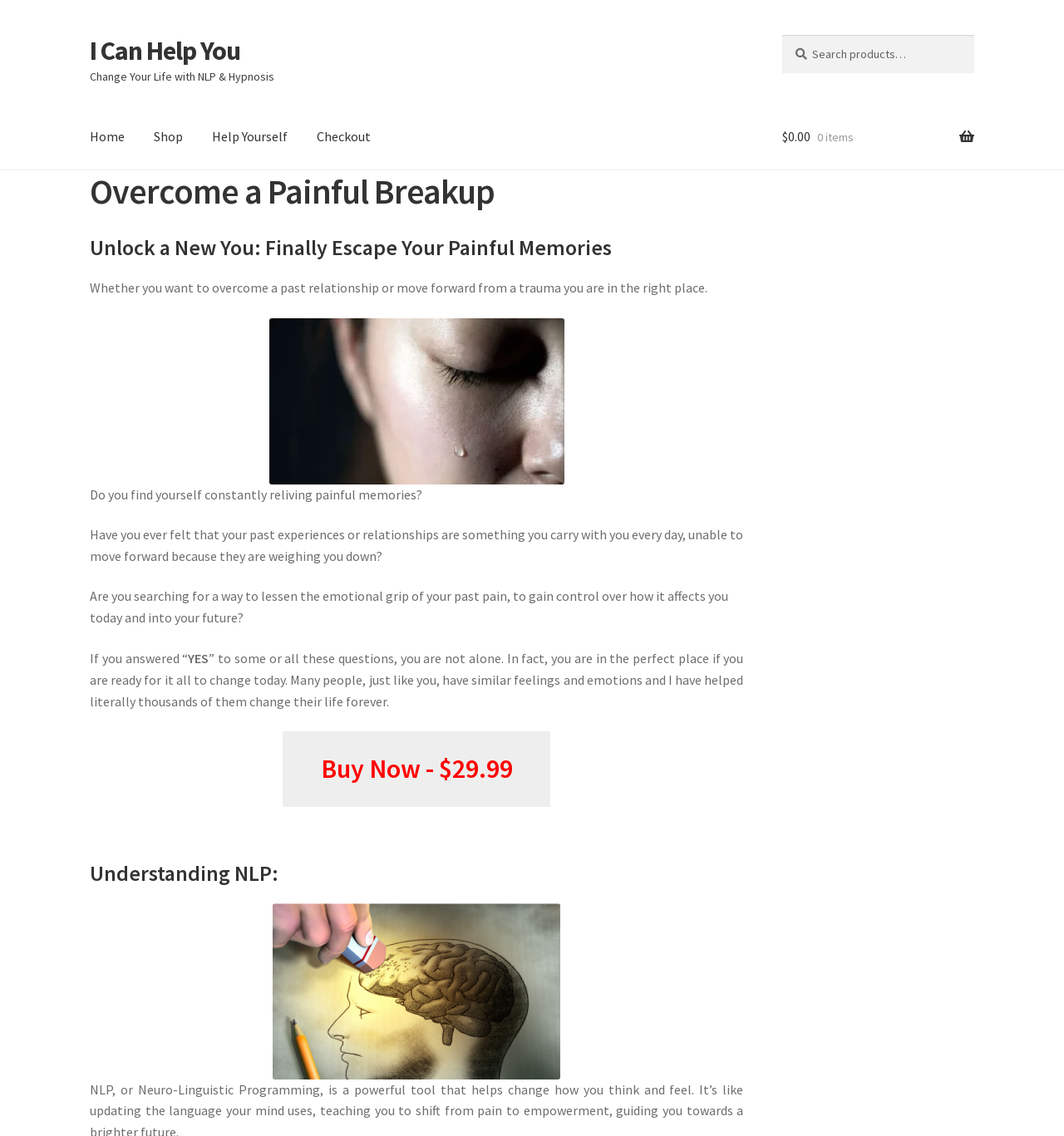Please determine the primary heading and provide its text.

Overcome a Painful Breakup